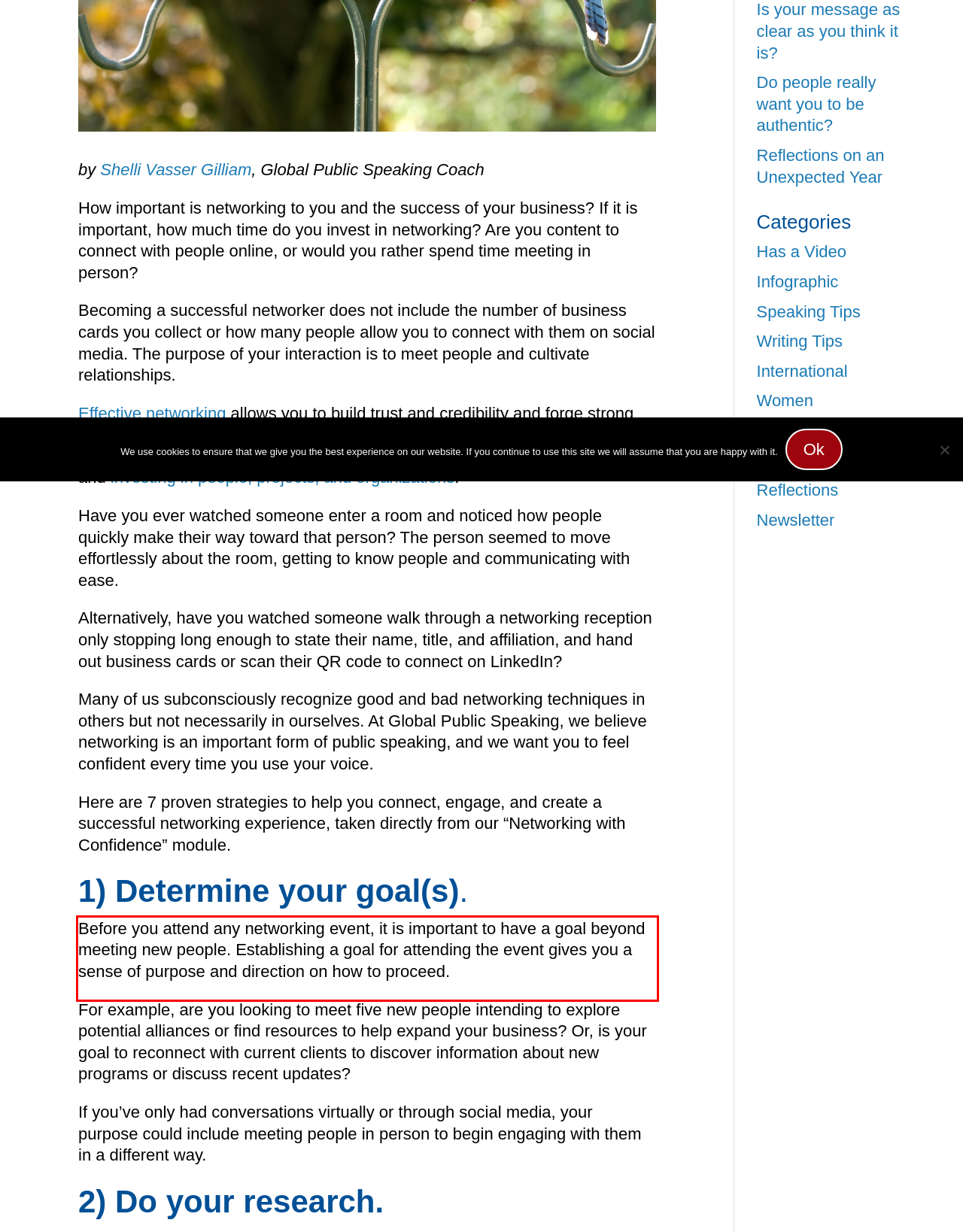Review the webpage screenshot provided, and perform OCR to extract the text from the red bounding box.

Before you attend any networking event, it is important to have a goal beyond meeting new people. Establishing a goal for attending the event gives you a sense of purpose and direction on how to proceed.